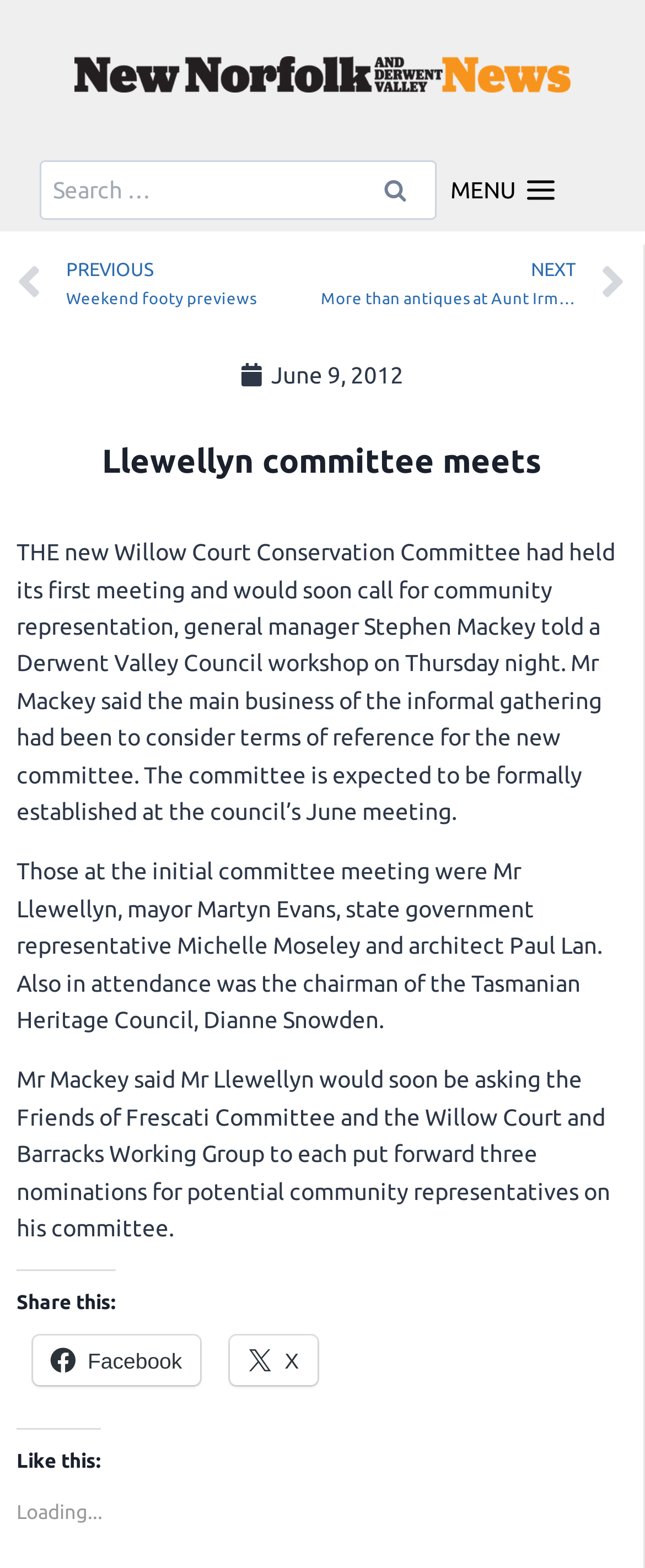Please identify the bounding box coordinates of the element's region that should be clicked to execute the following instruction: "View sizing guide". The bounding box coordinates must be four float numbers between 0 and 1, i.e., [left, top, right, bottom].

None